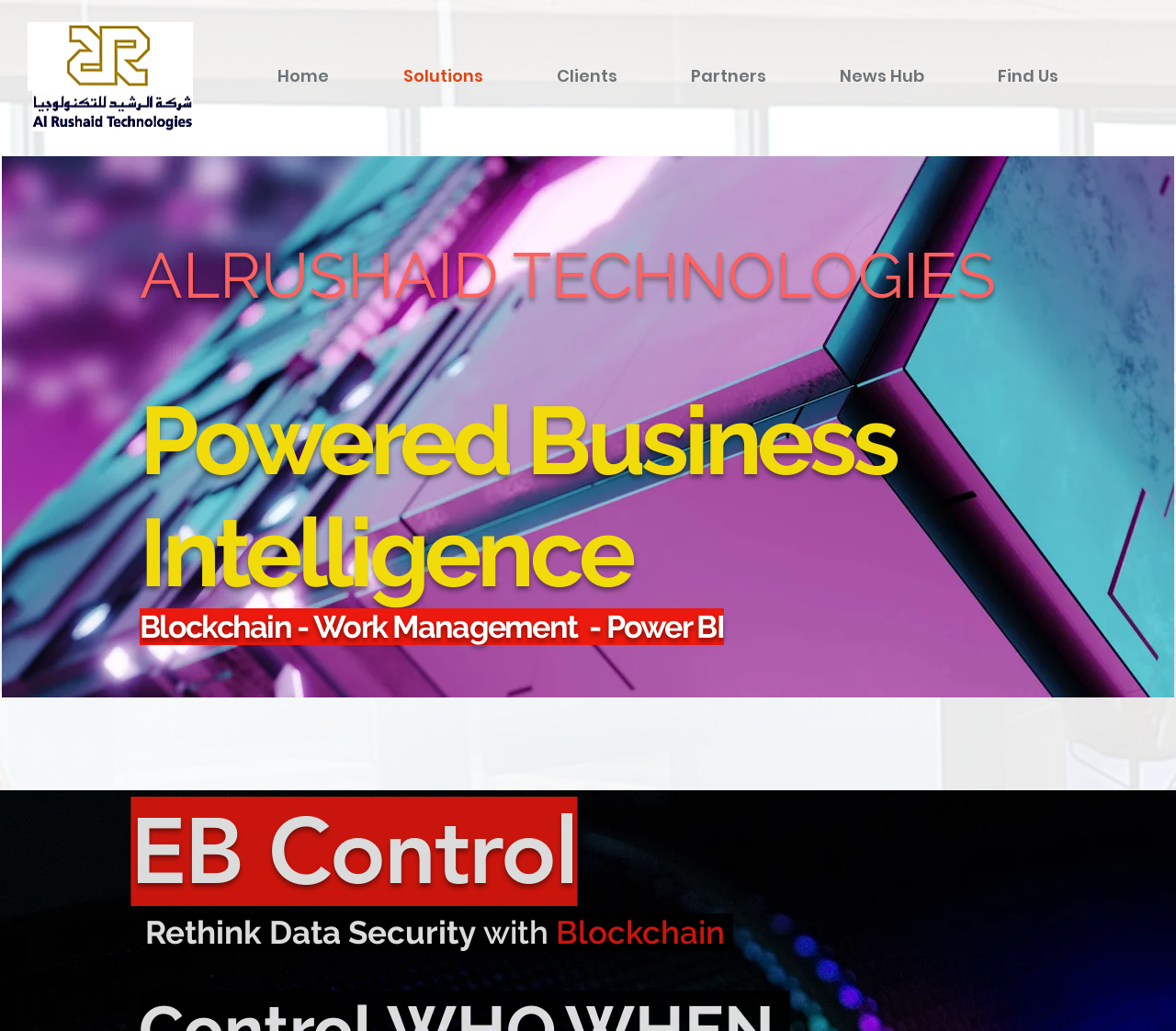What are the main navigation links?
Provide a comprehensive and detailed answer to the question.

I found the main navigation links by looking at the top navigation bar, which is located below the company logo. The links are arranged horizontally, and they are labeled as 'Home', 'Solutions', 'Clients', 'Partners', 'News Hub', and 'Find Us'.